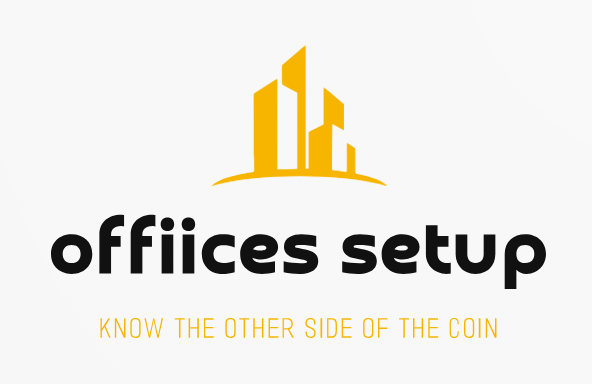Please give a succinct answer using a single word or phrase:
What is the font style of the brand name?

modern, bold